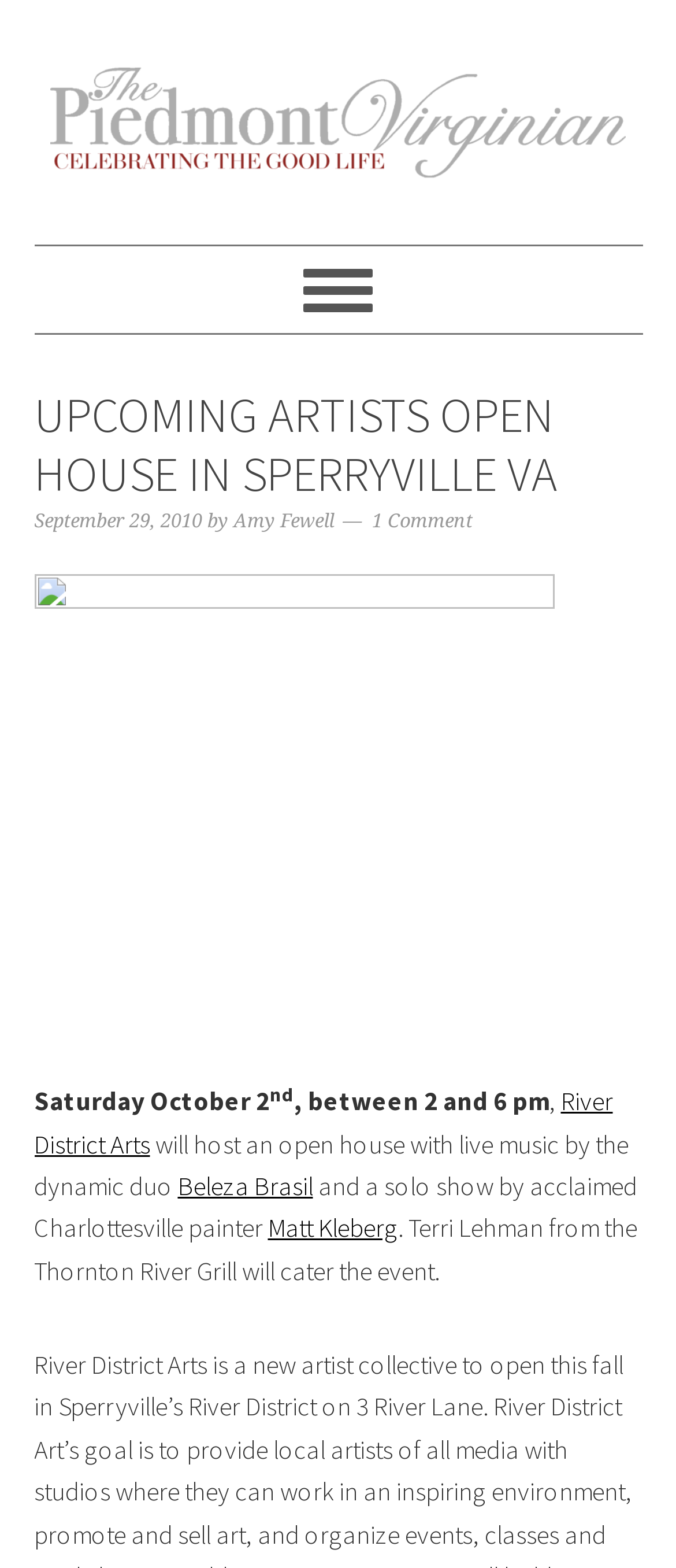Please respond in a single word or phrase: 
What is the time range of the open house event?

between 2 and 6 pm